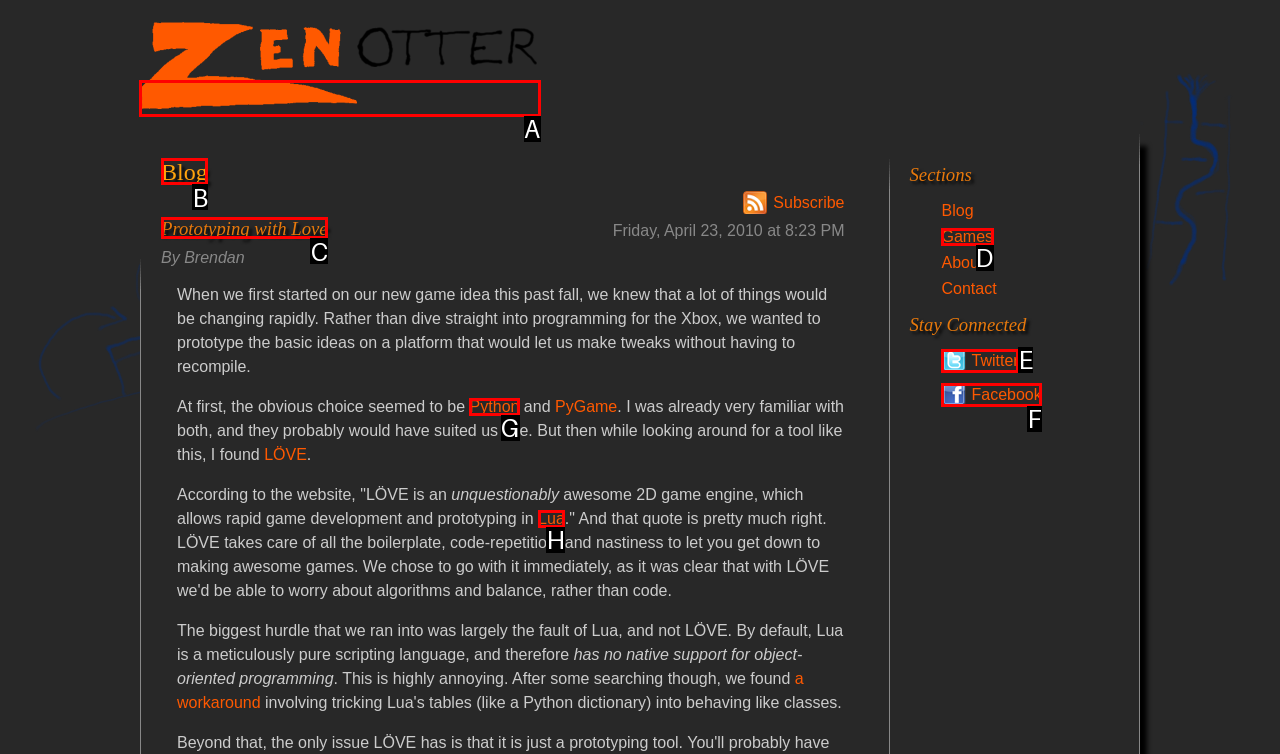For the given instruction: Click on the 'Zen Otter' link, determine which boxed UI element should be clicked. Answer with the letter of the corresponding option directly.

A